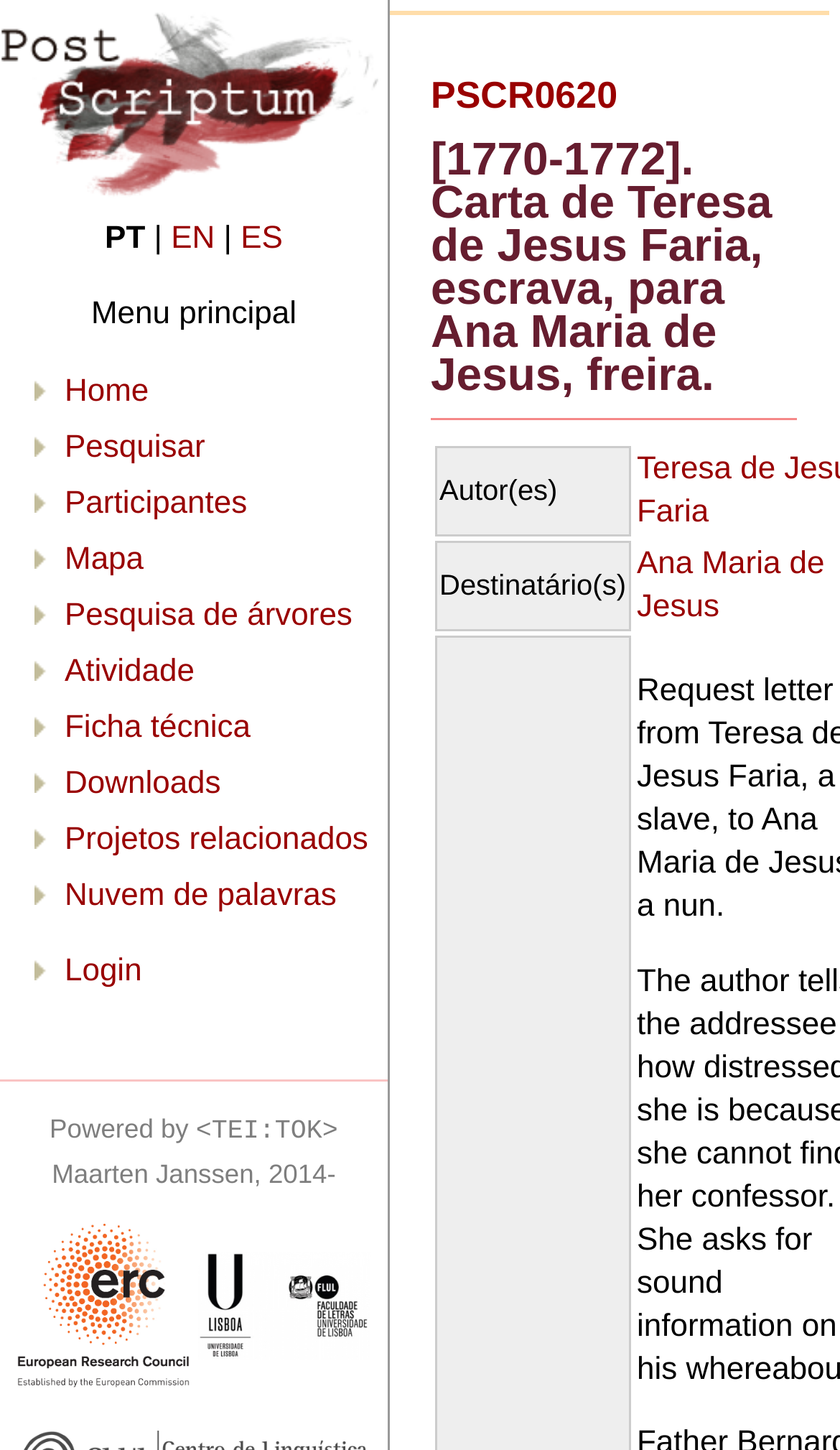Offer an in-depth caption of the entire webpage.

The webpage "Post Scriptum" features a prominent image at the top left corner, taking up about 46% of the screen width and 14% of the screen height. Below the image, there is a row of language selection options, including "PT", "|", "EN", and "ES", aligned horizontally. 

To the right of the language selection options, there is a menu with the title "Menu principal". Below the menu title, there is a list of links, including "Home", "Pesquisar", "Participantes", "Mapa", "Pesquisa de árvores", "Atividade", "Ficha técnica", "Downloads", "Projetos relacionados", "Nuvem de palavras", and "Login". Each list item is preceded by a bullet point.

Below the list of links, there is a horizontal separator line. At the bottom left corner of the page, there is a section with the text "Powered by" followed by a citation "<TEI:TOK>" and a copyright notice "Maarten Janssen, 2014-". 

On the bottom right corner, there are two links with accompanying images. The first link has an image above it, and the second link has an image to its left.

The main content of the page is a heading "PSCR0620" followed by a longer heading that describes a historical document, specifically a letter from Teresa de Jesus Faria to Ana Maria de Jesus. Below the headings, there is a table with two row headers, "Autor(es)" and "Destinatário(s)". The table contains a link to "Ana Maria de Jesus" in the "Destinatário(s)" column.